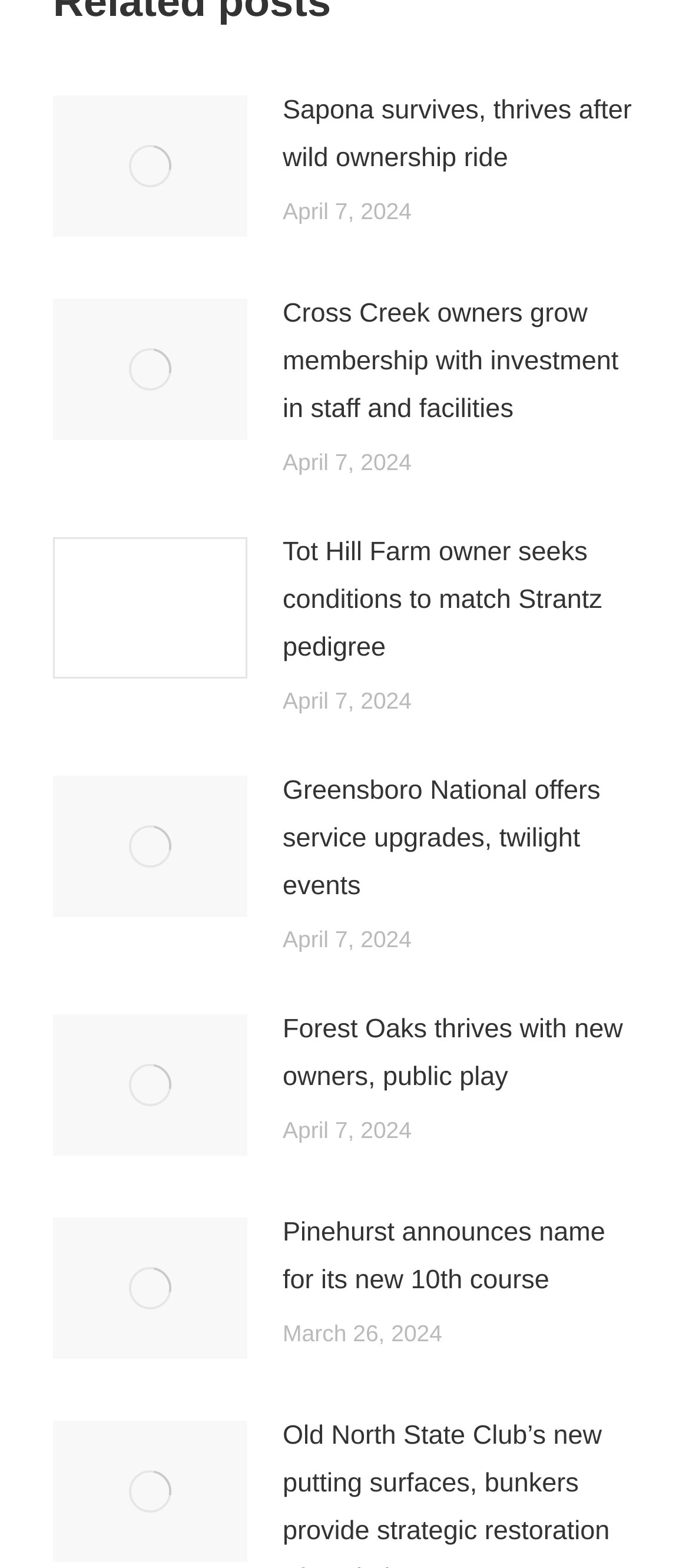How many articles are on this webpage?
Use the image to answer the question with a single word or phrase.

6